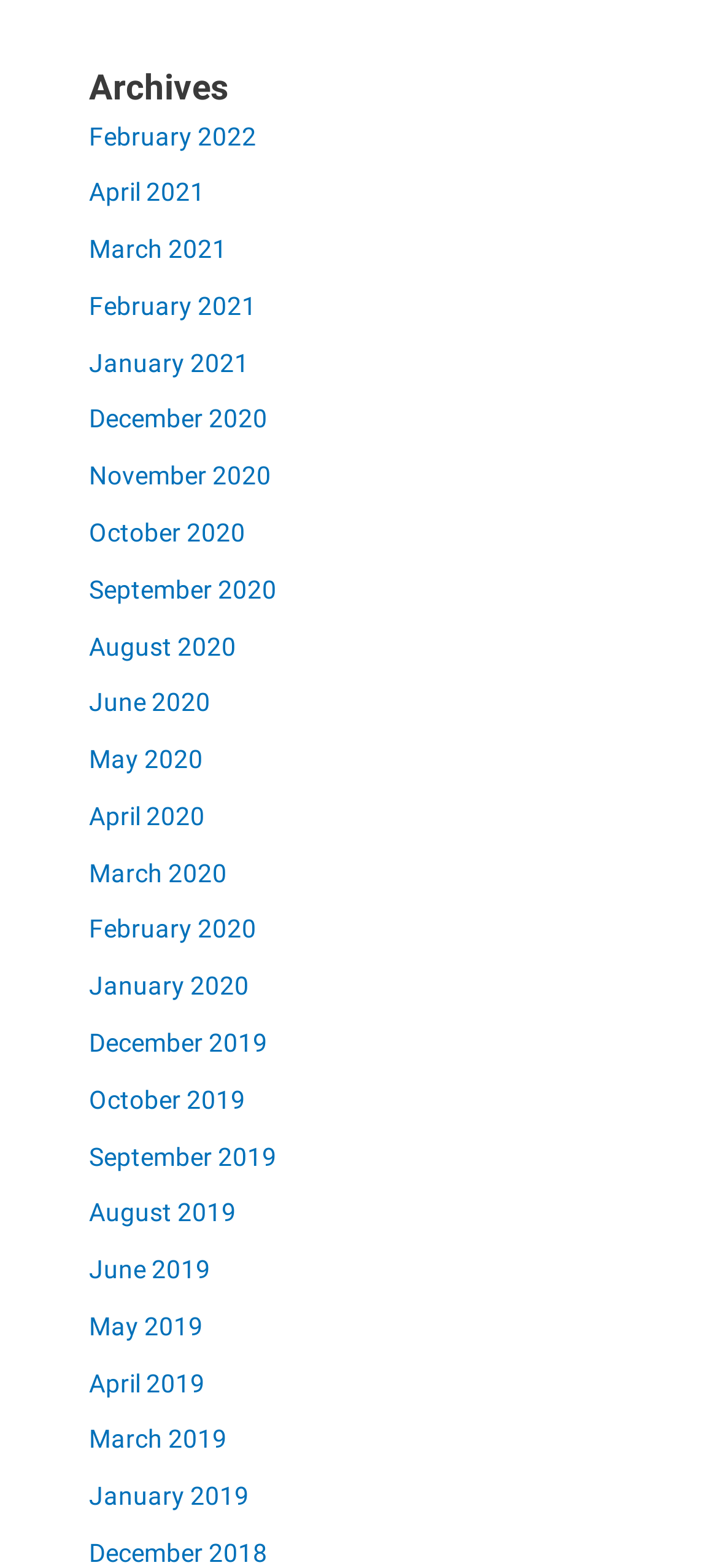Predict the bounding box of the UI element based on the description: "November 2020". The coordinates should be four float numbers between 0 and 1, formatted as [left, top, right, bottom].

[0.124, 0.294, 0.378, 0.313]